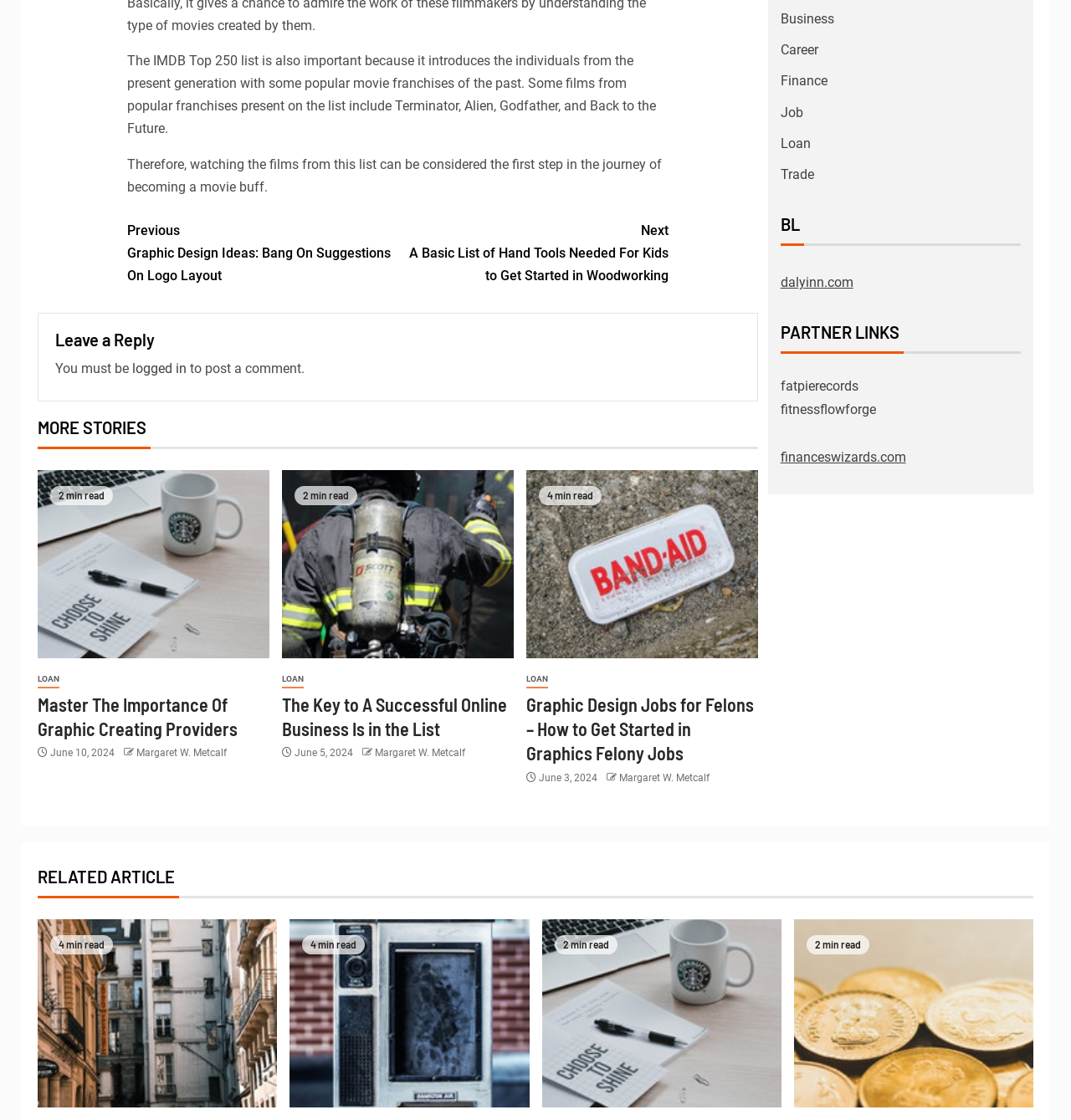Predict the bounding box coordinates of the UI element that matches this description: "Margaret W. Metcalf". The coordinates should be in the format [left, top, right, bottom] with each value between 0 and 1.

[0.578, 0.689, 0.662, 0.699]